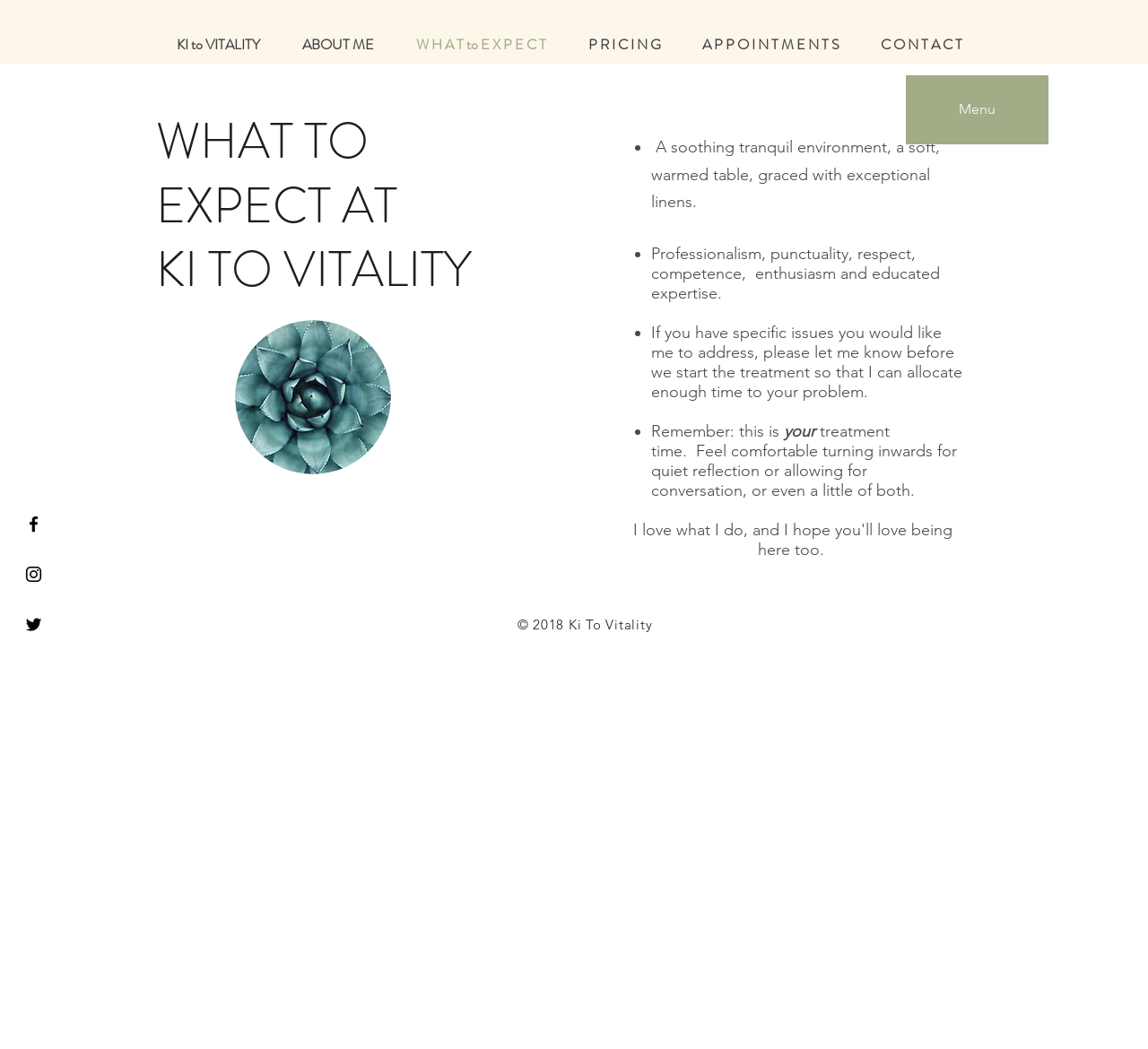Please identify the bounding box coordinates of the clickable area that will allow you to execute the instruction: "Go to the 'P R I C I N G' page".

[0.501, 0.025, 0.6, 0.06]